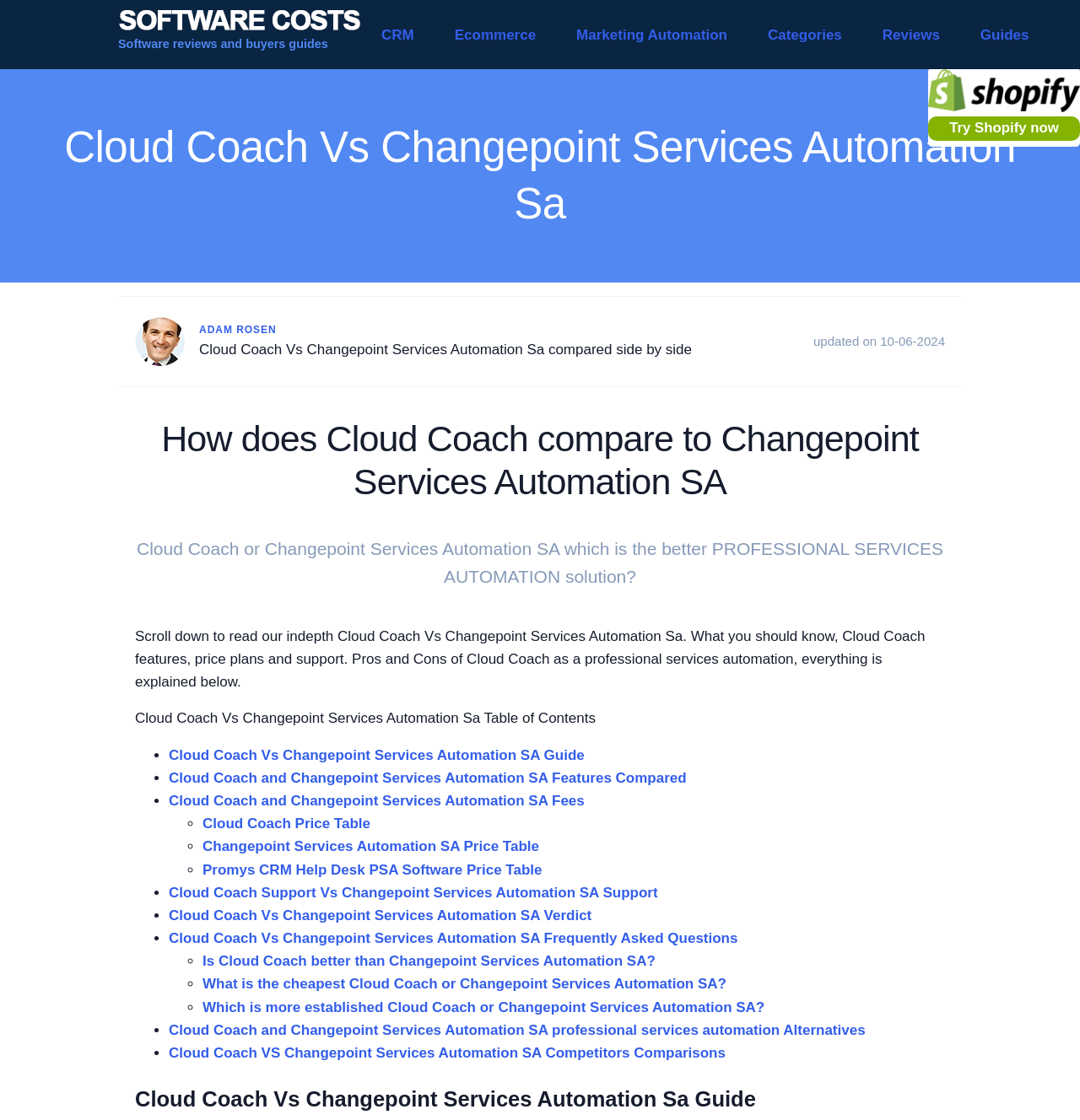Determine the bounding box for the UI element described here: "Software reviews and buyers guides".

[0.109, 0.0, 0.334, 0.062]